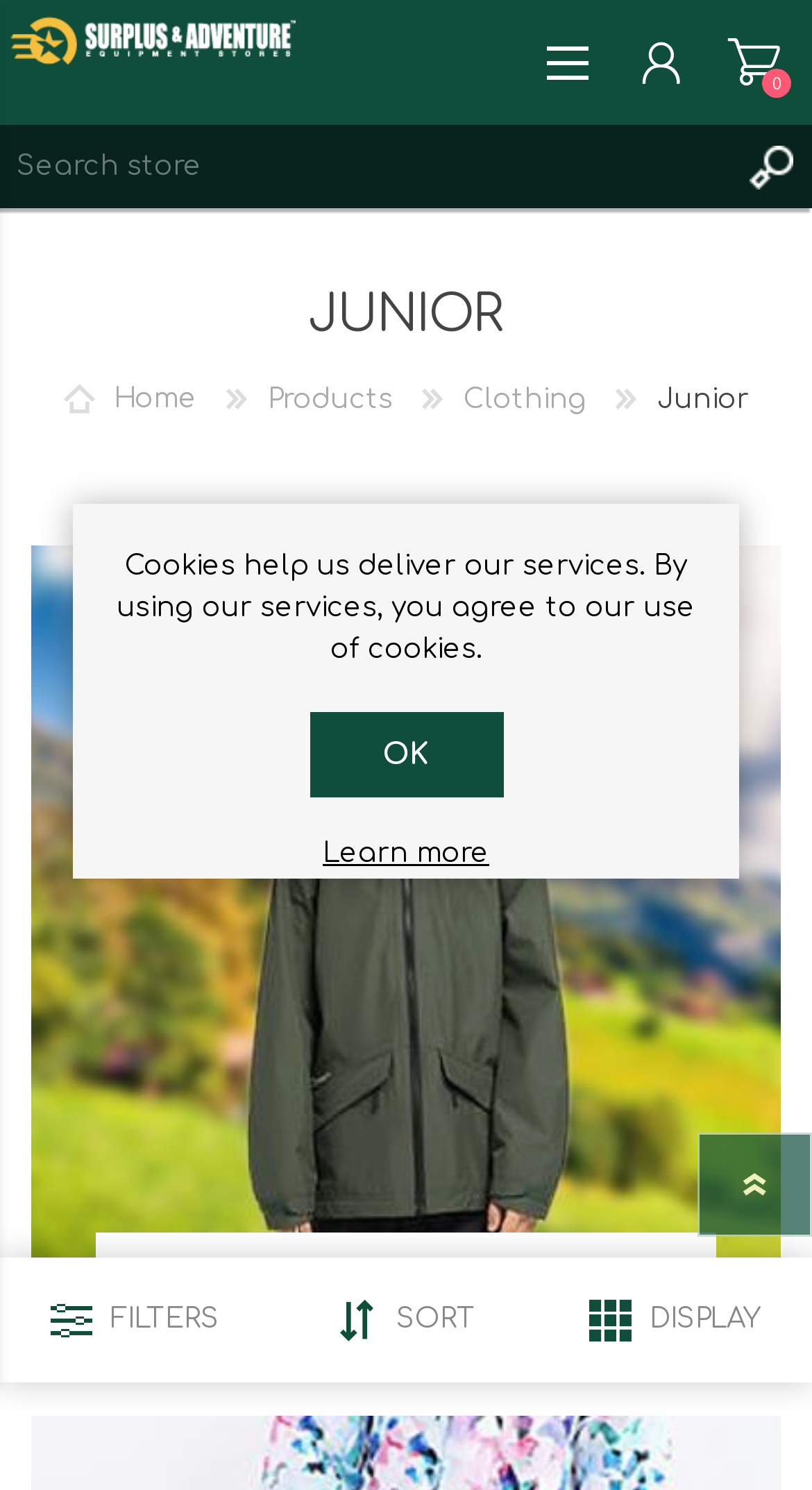Please identify the bounding box coordinates of the clickable element to fulfill the following instruction: "View shopping cart". The coordinates should be four float numbers between 0 and 1, i.e., [left, top, right, bottom].

[0.872, 0.011, 0.987, 0.073]